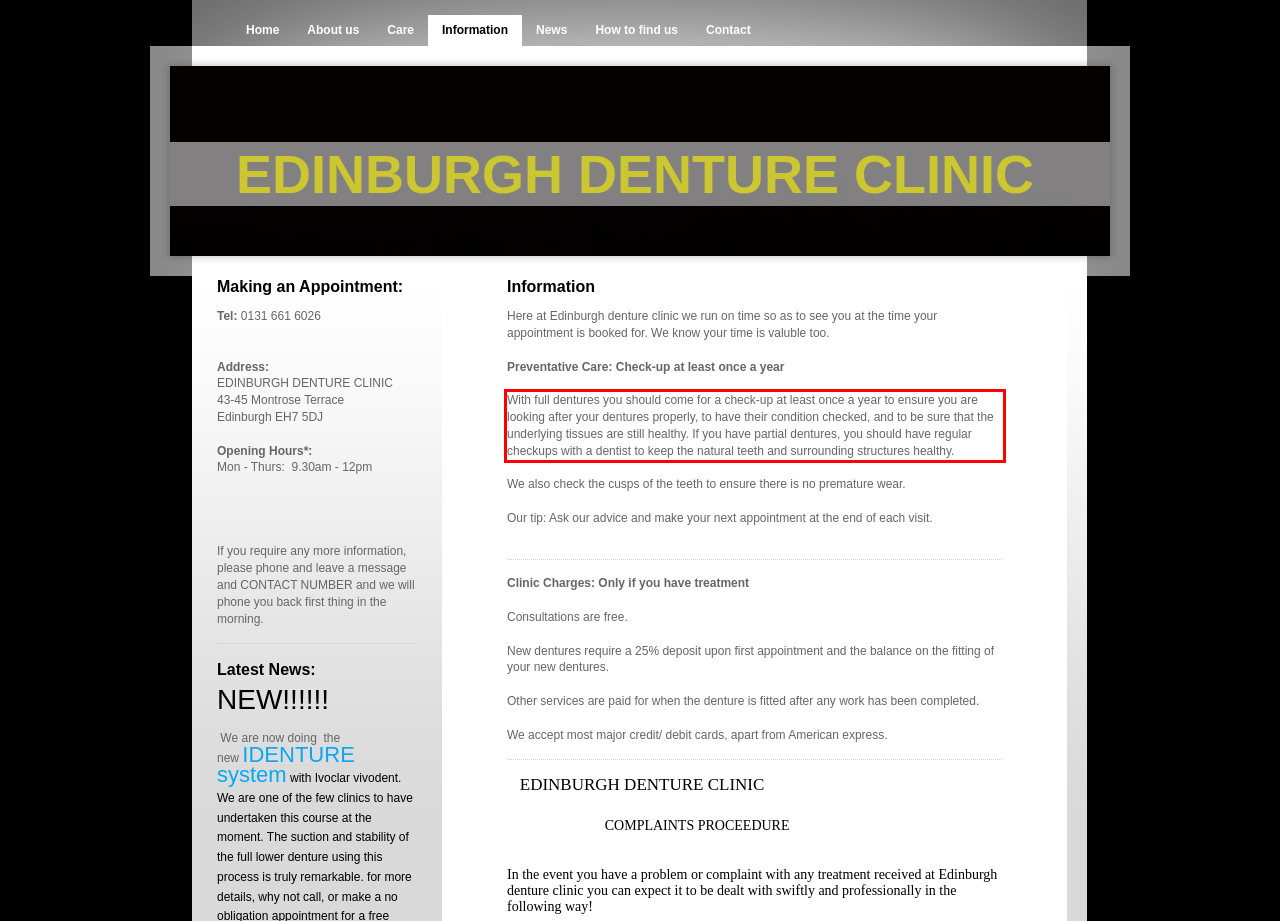Inspect the webpage screenshot that has a red bounding box and use OCR technology to read and display the text inside the red bounding box.

With full dentures you should come for a check-up at least once a year to ensure you are looking after your dentures properly, to have their condition checked, and to be sure that the underlying tissues are still healthy. If you have partial dentures, you should have regular checkups with a dentist to keep the natural teeth and surrounding structures healthy.